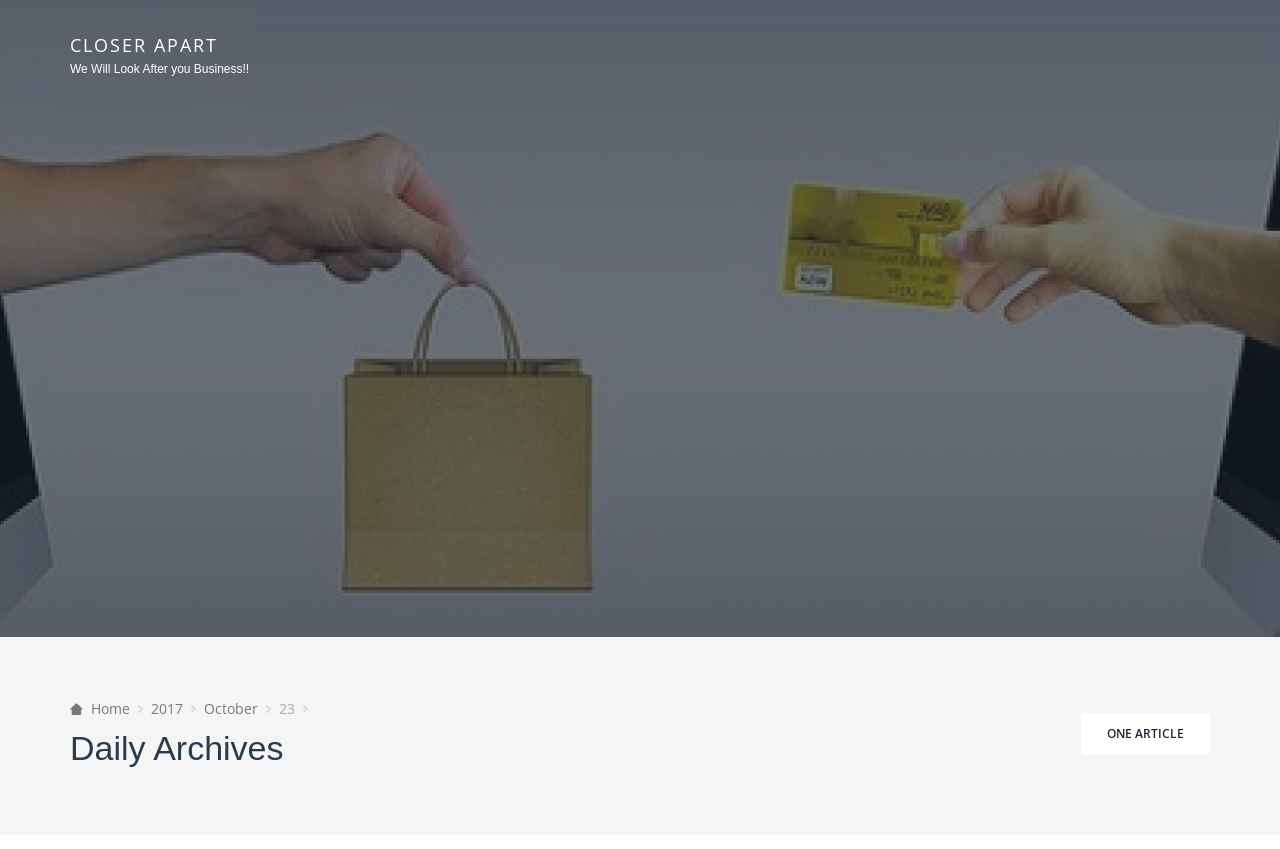Generate a thorough explanation of the webpage's elements.

The webpage is titled "October 23, 2017 – Closer Apart" and appears to be a blog or archive page. At the top, there are two prominent links, "CLOSER APART" and "We Will Look After you Business!!", positioned side by side. 

Below these links, there is a section with several links and a time element, all aligned horizontally. The links include "Home", "2017", "October", and a time element with the text "23". These elements are positioned near the bottom of the page.

Further down, there is a heading titled "Daily Archives" that spans almost the entire width of the page. Below this heading, there is a single article or post, indicated by the text "ONE ARTICLE". This text is positioned at the bottom right corner of the page.